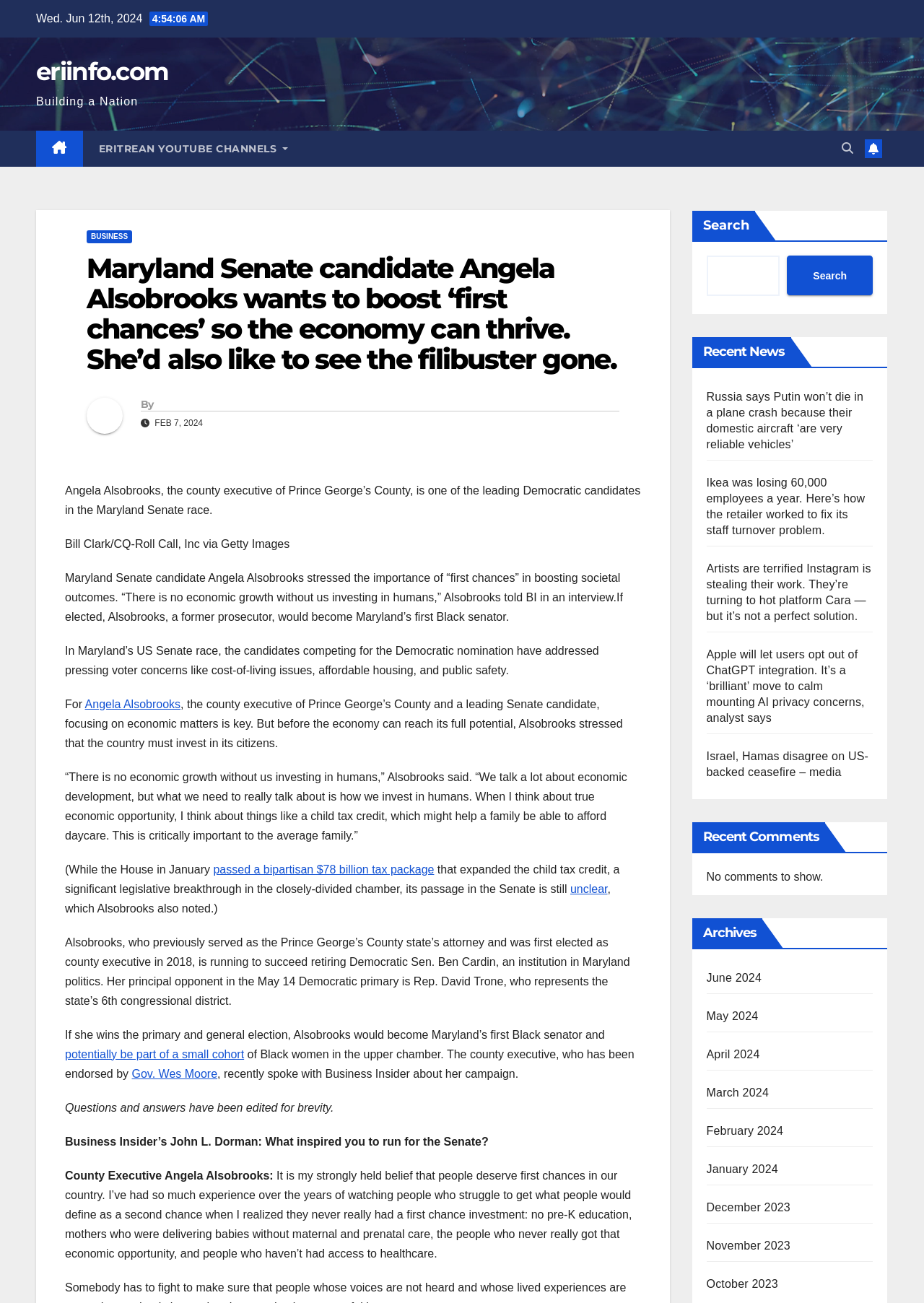Specify the bounding box coordinates of the element's area that should be clicked to execute the given instruction: "Search for news". The coordinates should be four float numbers between 0 and 1, i.e., [left, top, right, bottom].

[0.764, 0.162, 0.945, 0.236]